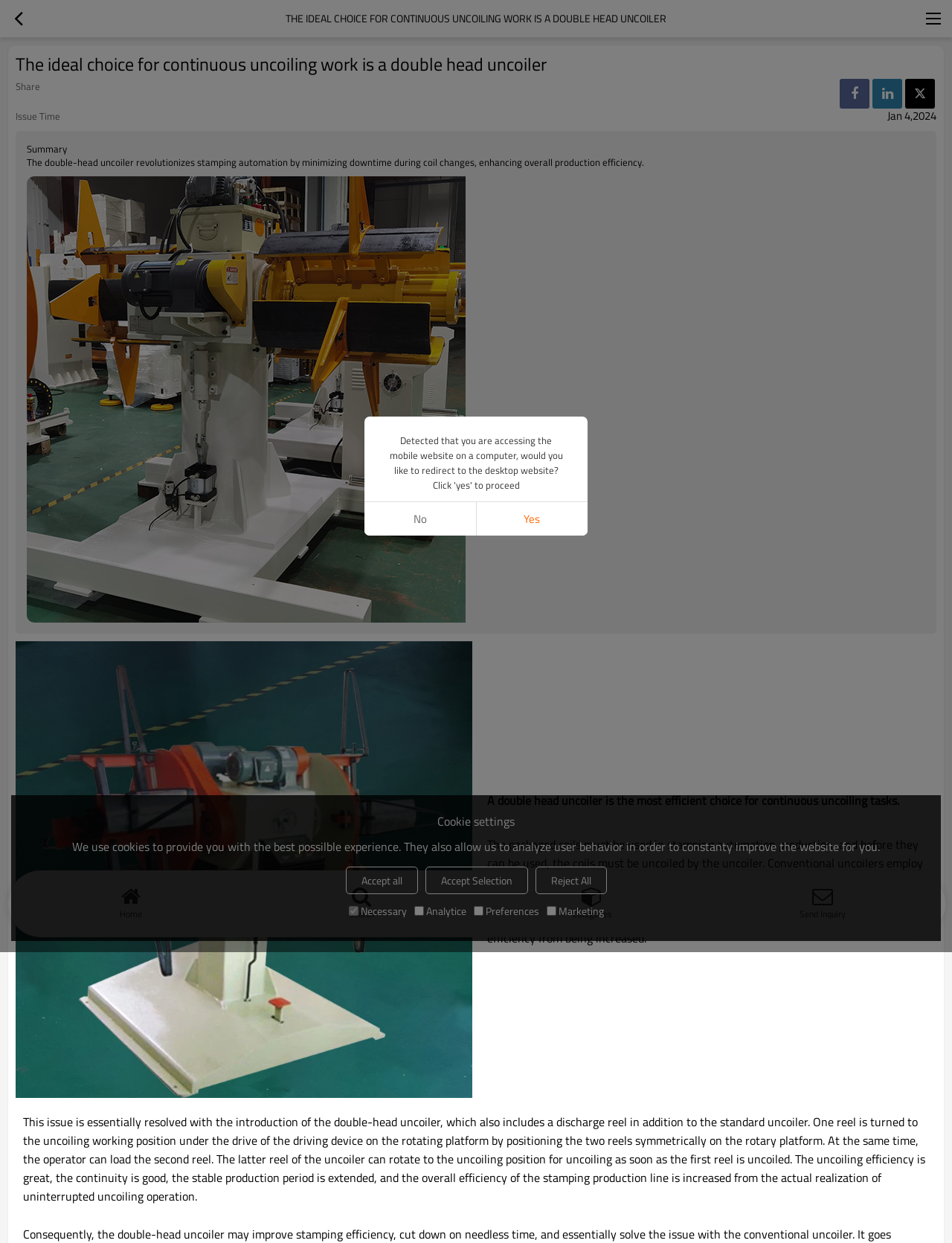Locate the bounding box coordinates of the element to click to perform the following action: 'Click the home button'. The coordinates should be given as four float values between 0 and 1, in the form of [left, top, right, bottom].

[0.016, 0.707, 0.259, 0.741]